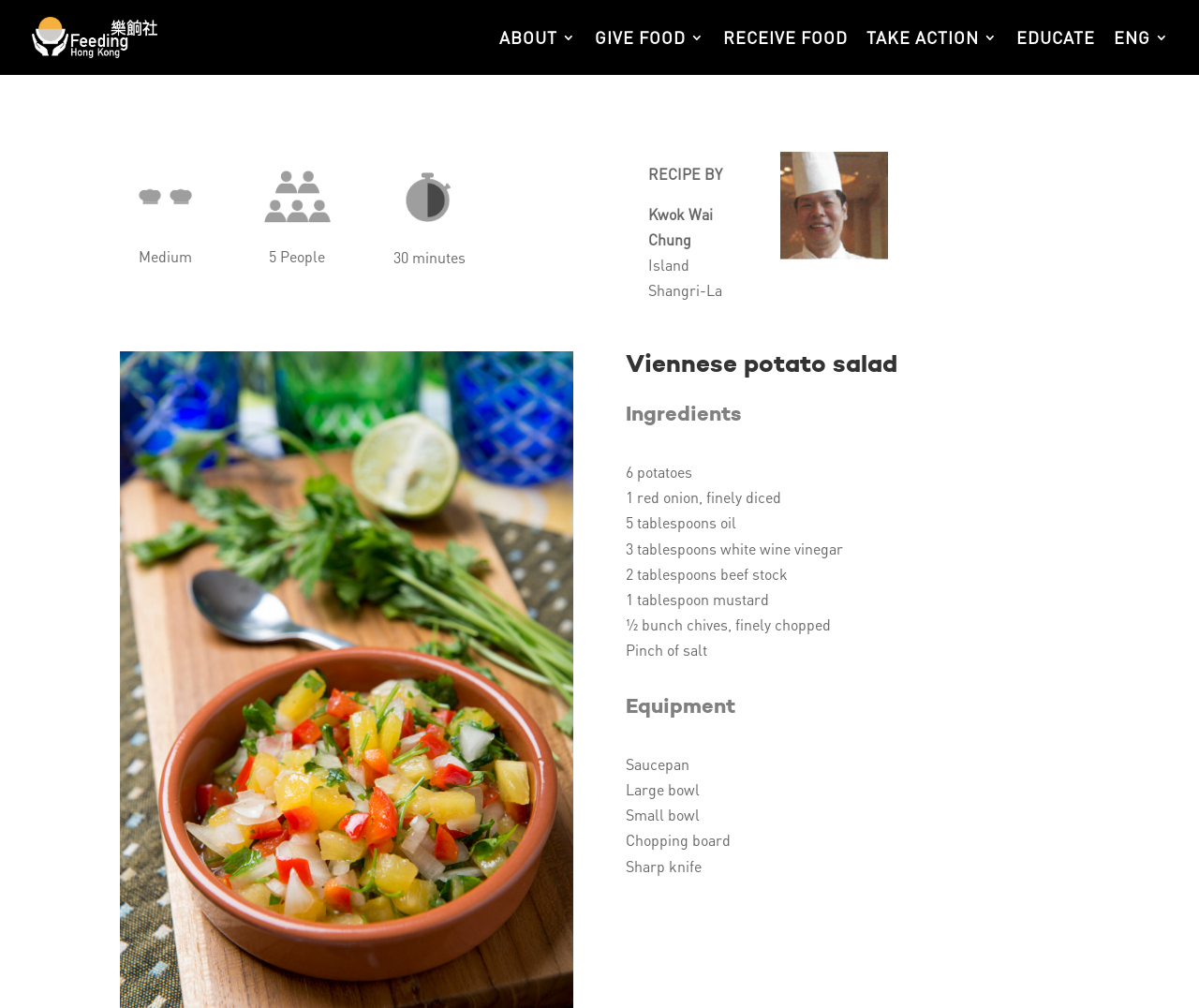What equipment is needed to prepare the recipe?
Based on the content of the image, thoroughly explain and answer the question.

I found the answer by looking at the section that lists the equipment needed to prepare the recipe, where it mentions a saucepan, large bowl, small bowl, chopping board, and sharp knife as the required equipment.